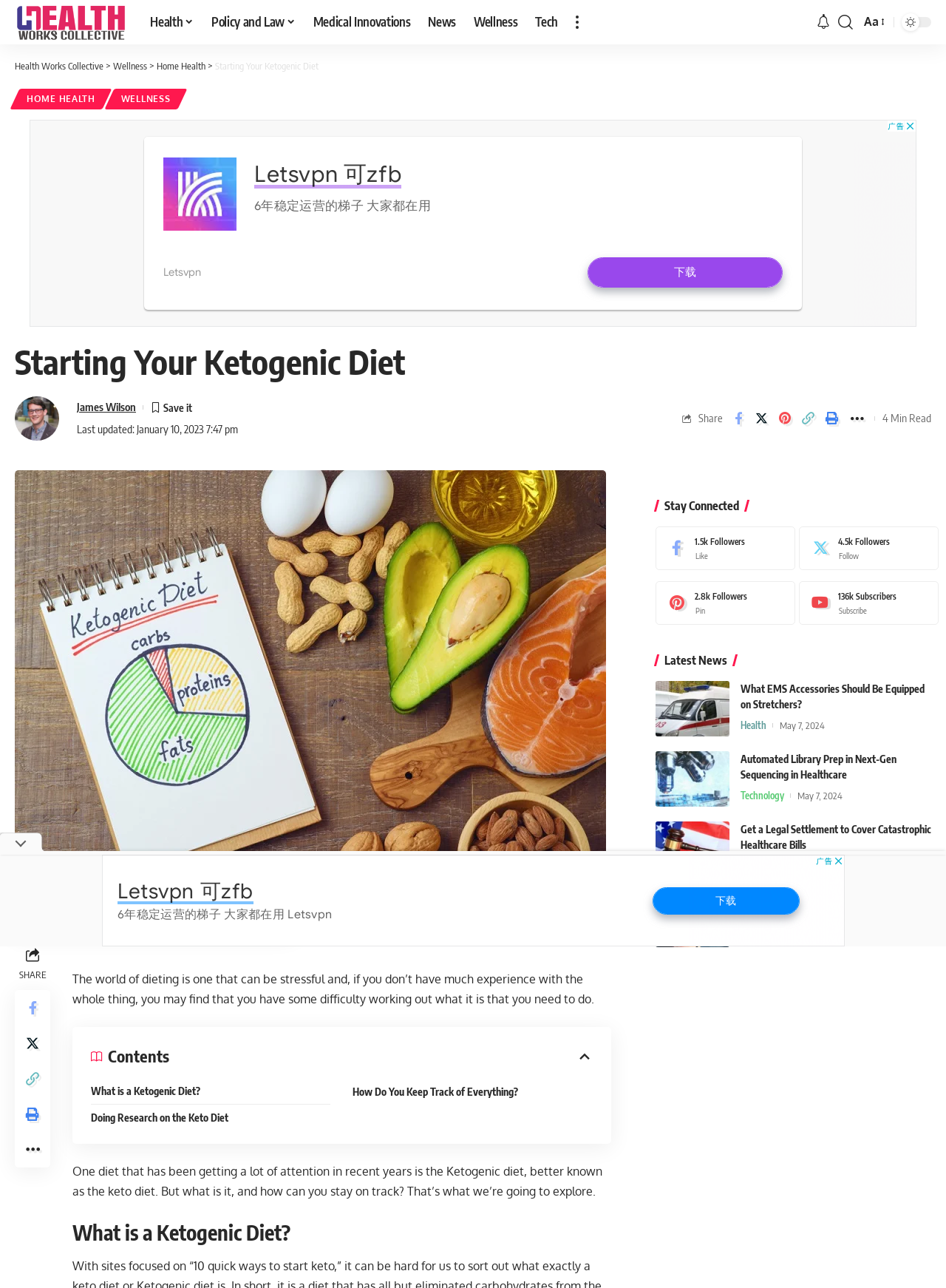Show me the bounding box coordinates of the clickable region to achieve the task as per the instruction: "go to next page".

None